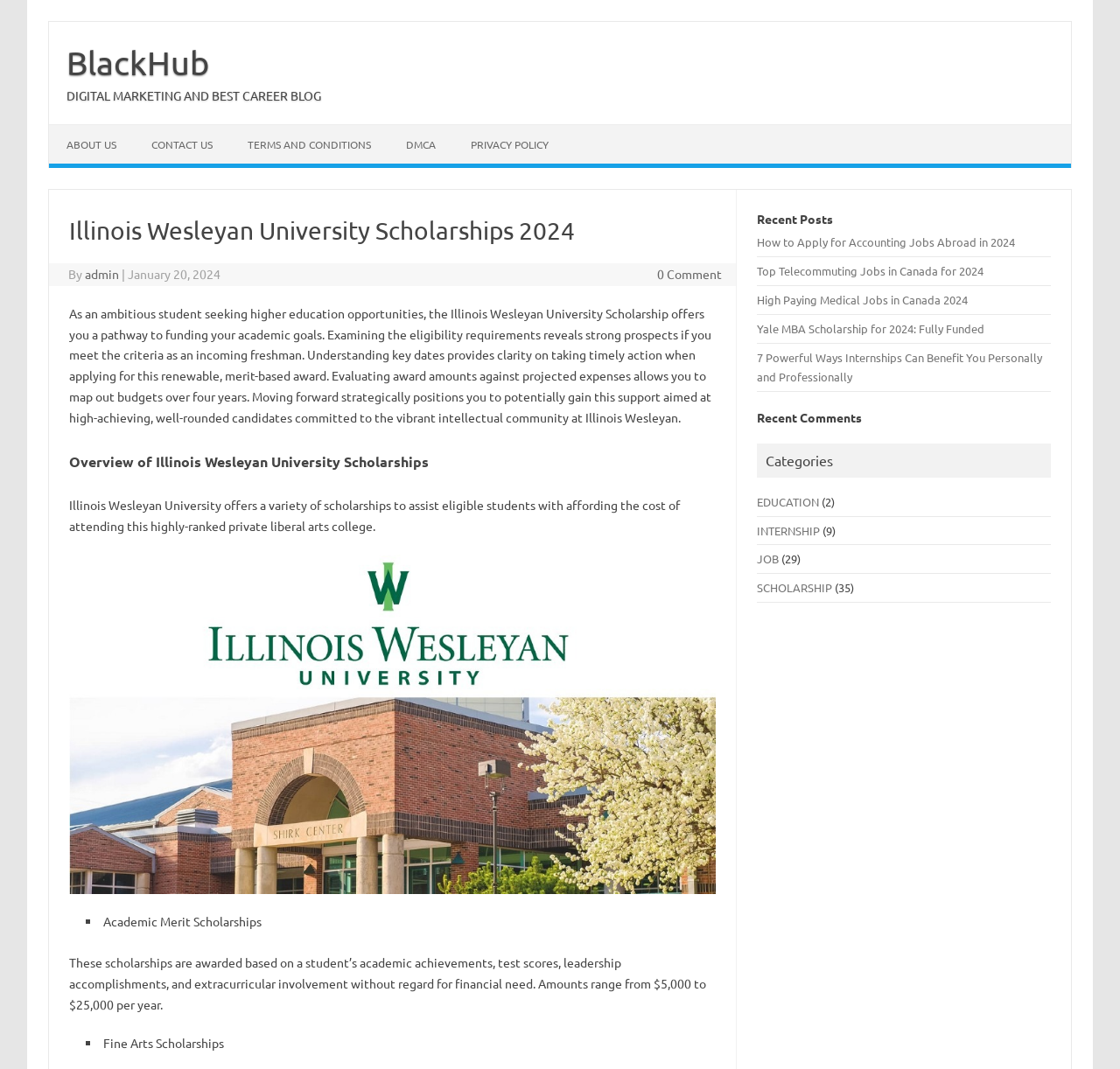What is the title of the first recent post listed?
Give a detailed explanation using the information visible in the image.

The answer can be found in the section labeled 'Recent Posts' on the right side of the webpage. The first post listed is 'How to Apply for Accounting Jobs Abroad in 2024', which is a link to a separate webpage.